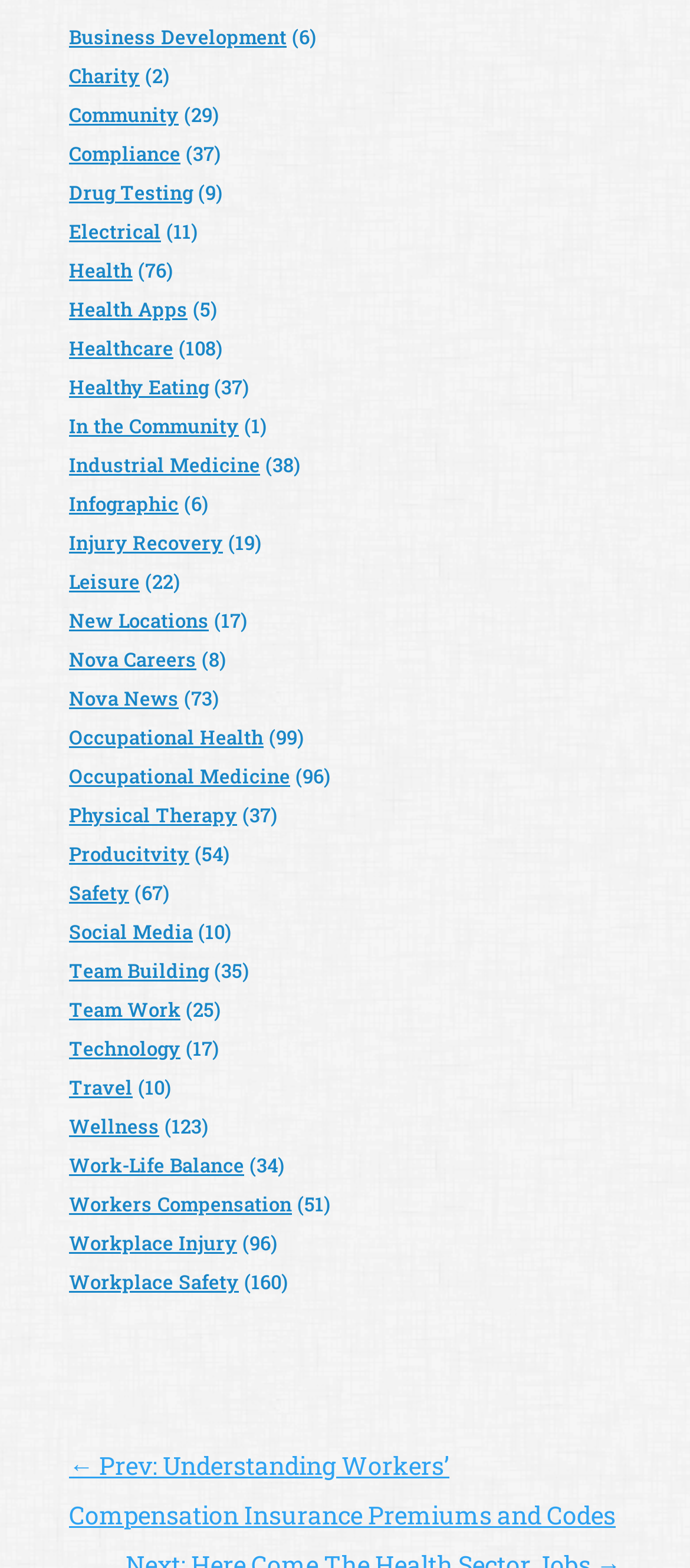What is the purpose of the links on this webpage?
Based on the image, respond with a single word or phrase.

To provide resources